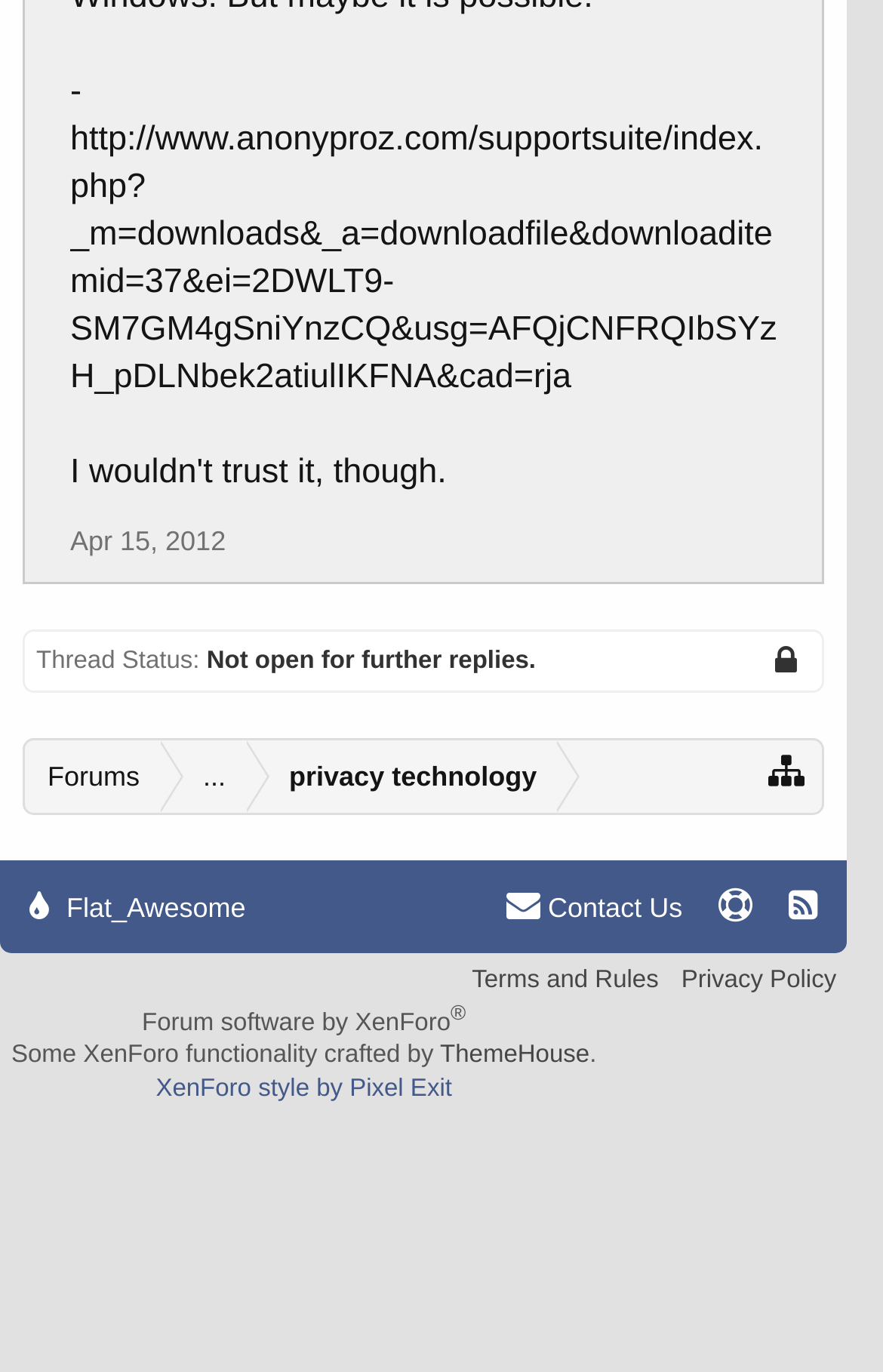Please determine the bounding box coordinates of the section I need to click to accomplish this instruction: "Contact us".

[0.553, 0.639, 0.793, 0.683]